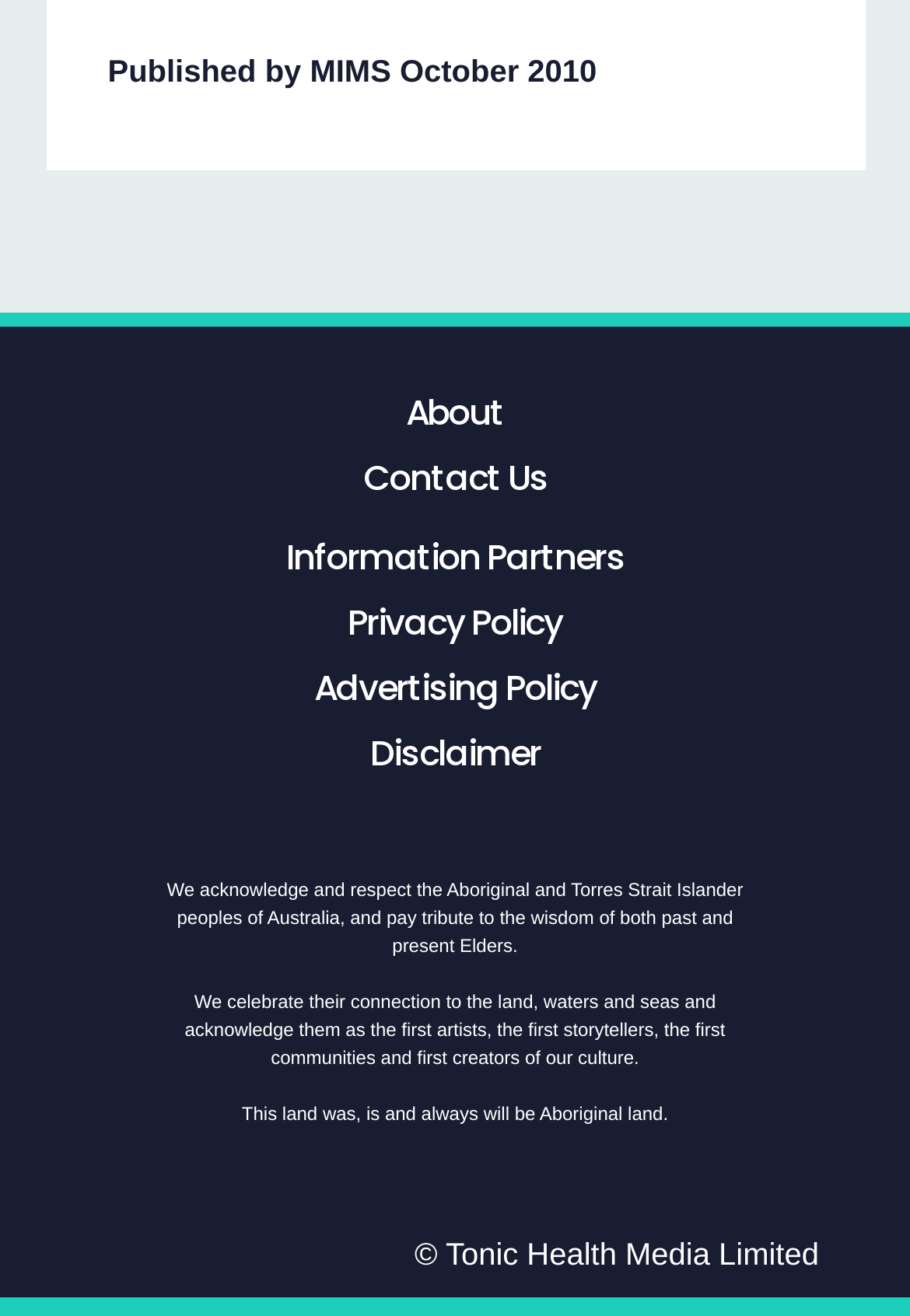Using the element description provided, determine the bounding box coordinates in the format (top-left x, top-left y, bottom-right x, bottom-right y). Ensure that all values are floating point numbers between 0 and 1. Element description: Advertising Policy

[0.345, 0.504, 0.655, 0.541]